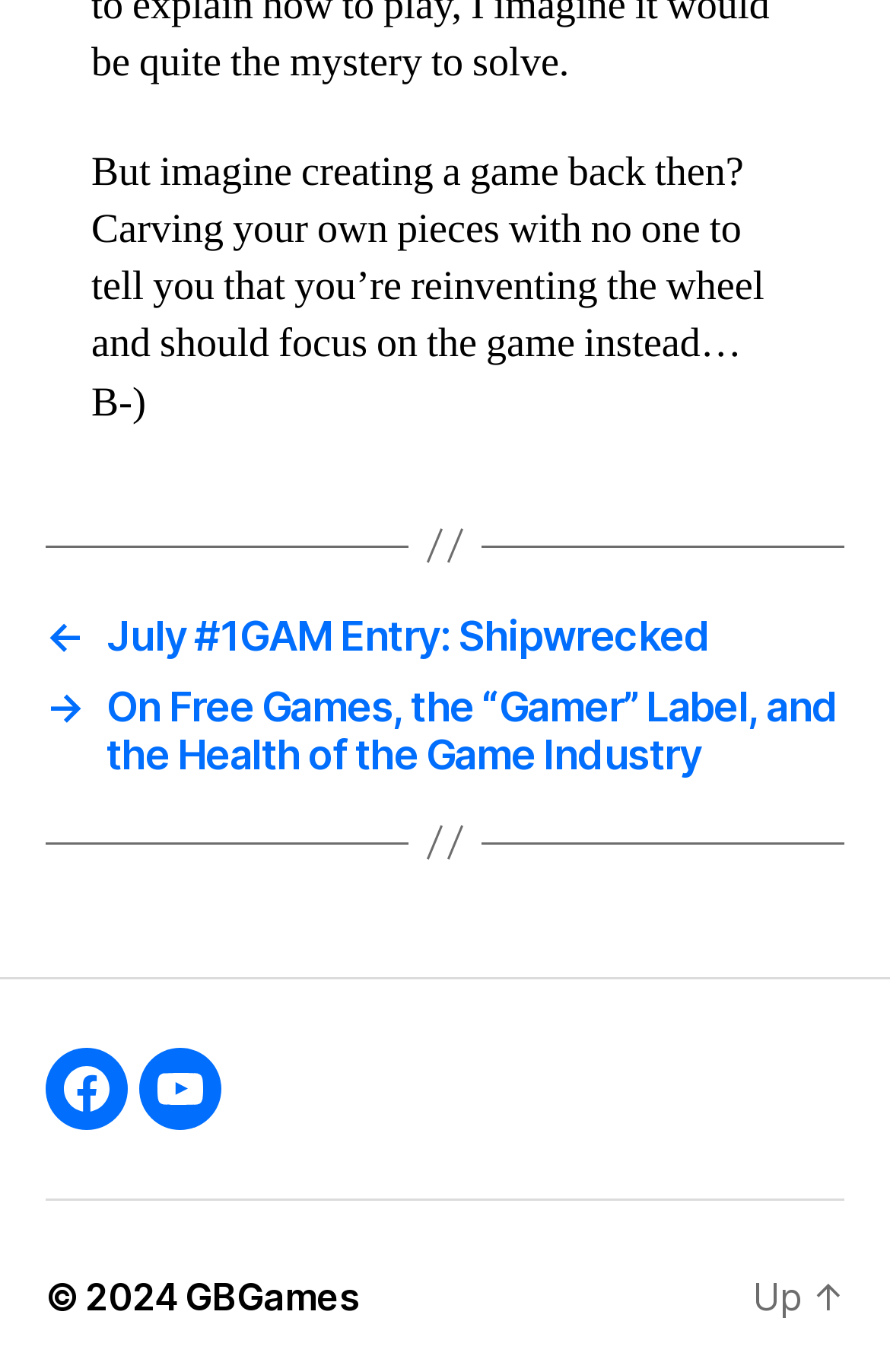Predict the bounding box of the UI element that fits this description: "← July #1GAM Entry: Shipwrecked".

[0.051, 0.445, 0.949, 0.48]